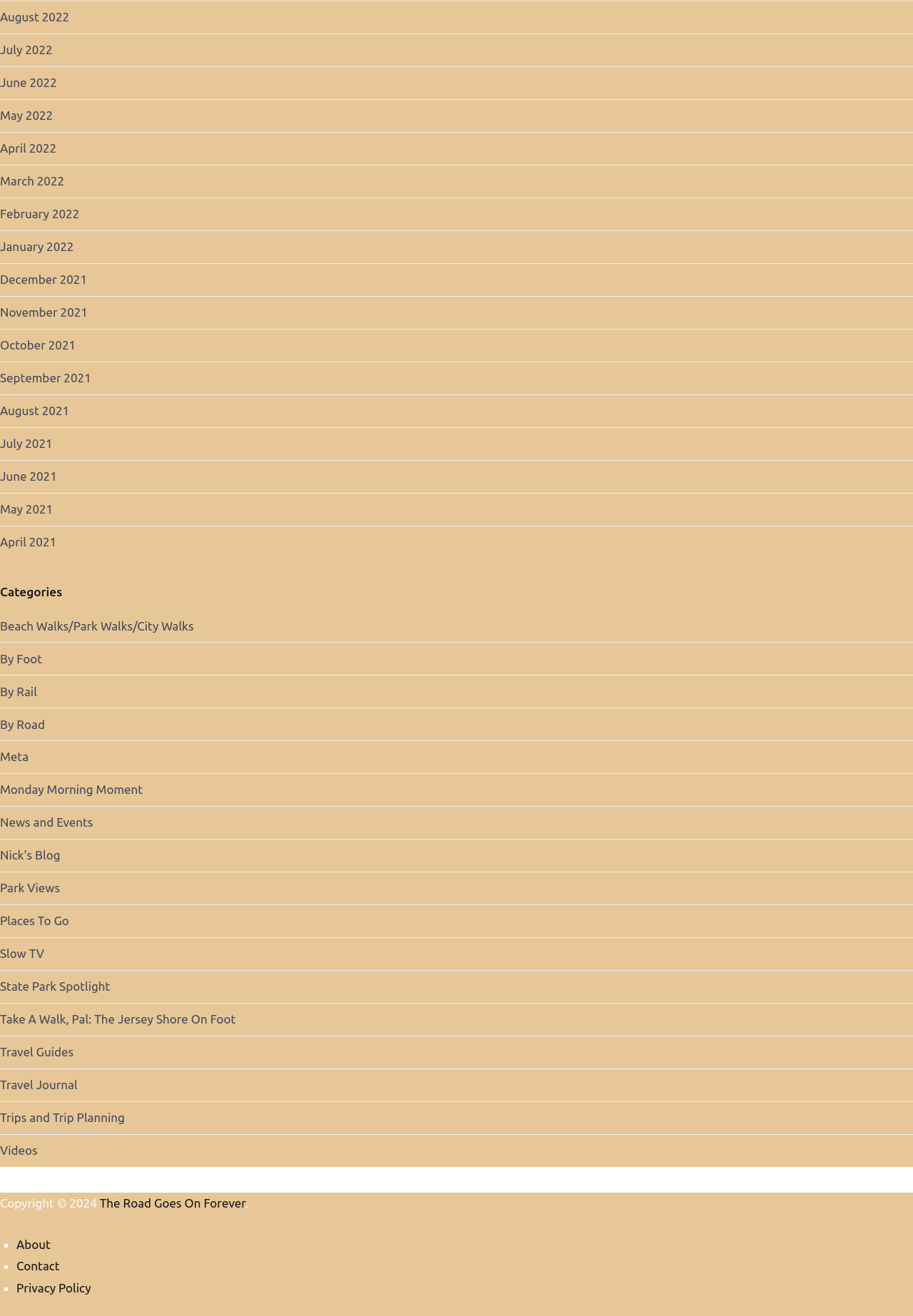Please identify the bounding box coordinates of the region to click in order to complete the given instruction: "Explore Beach Walks/Park Walks/City Walks". The coordinates should be four float numbers between 0 and 1, i.e., [left, top, right, bottom].

[0.0, 0.464, 0.212, 0.488]